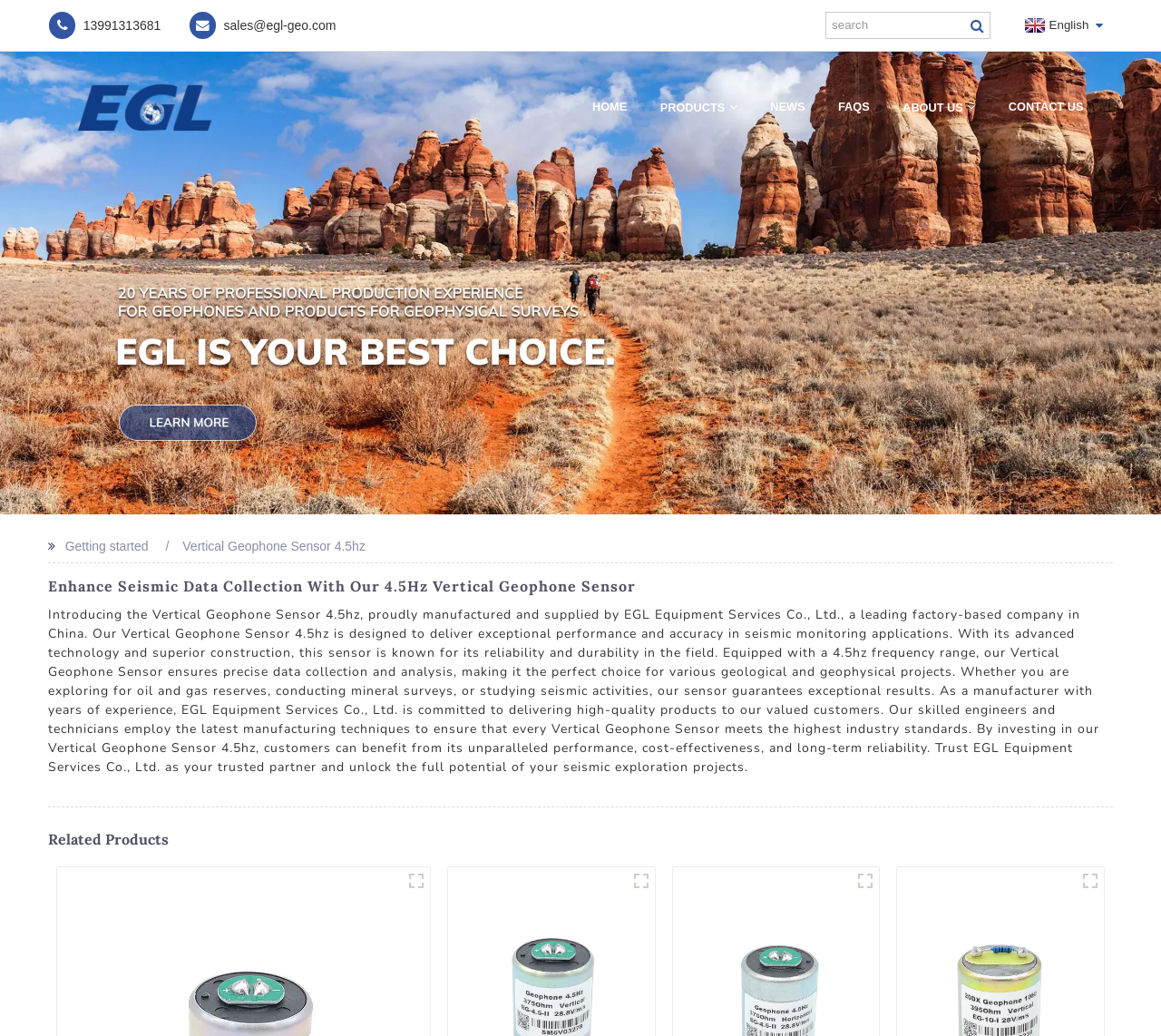Find the bounding box coordinates for the UI element that matches this description: "alt="Why Choose Us"".

[0.0, 0.24, 1.0, 0.254]